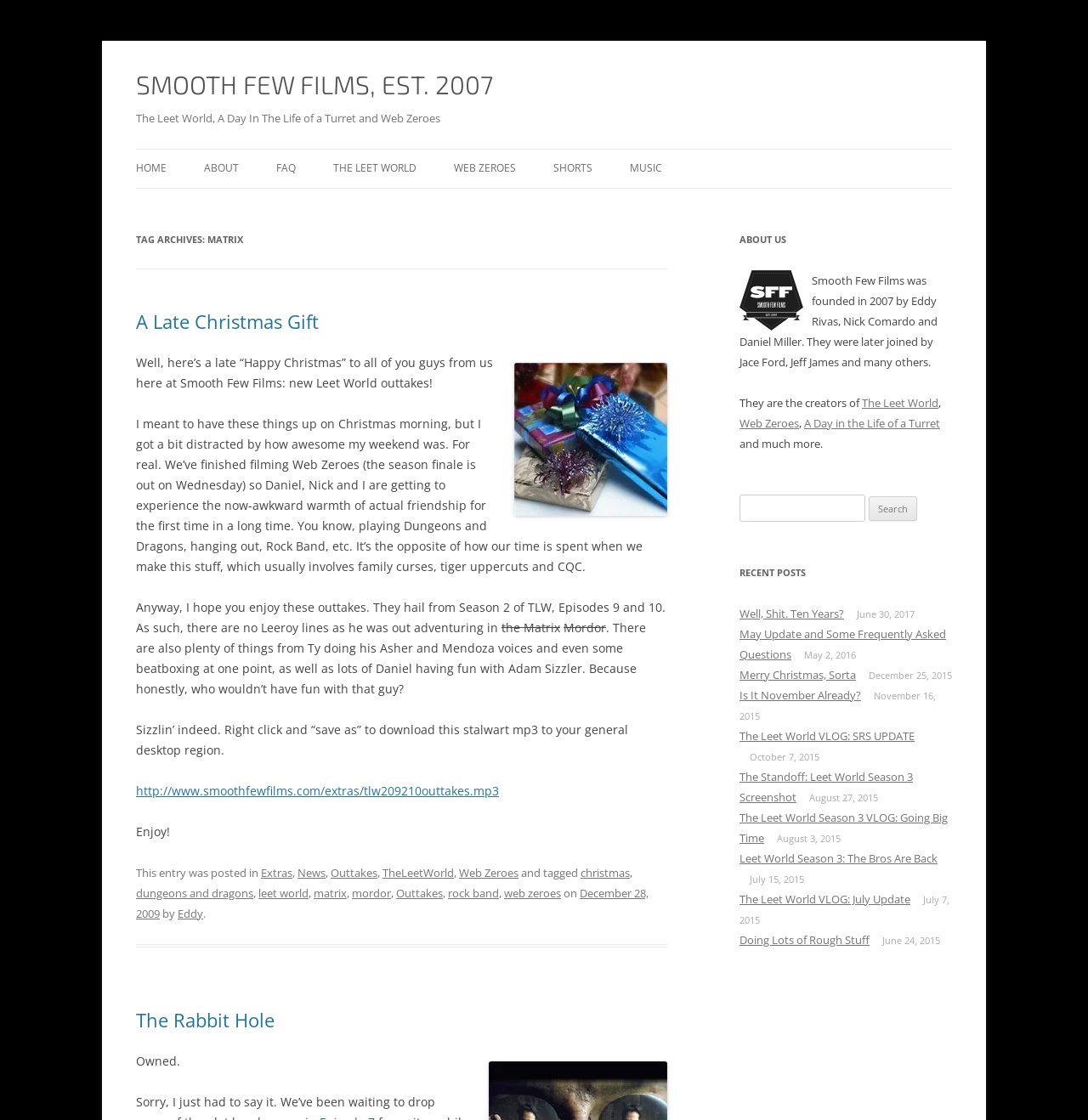What is the name of the season finale mentioned in the post?
Answer the question with a thorough and detailed explanation.

The name of the season finale can be found in the text 'We’ve finished filming Web Zeroes (the season finale is out on Wednesday)' which suggests that the season finale being referred to is Web Zeroes.